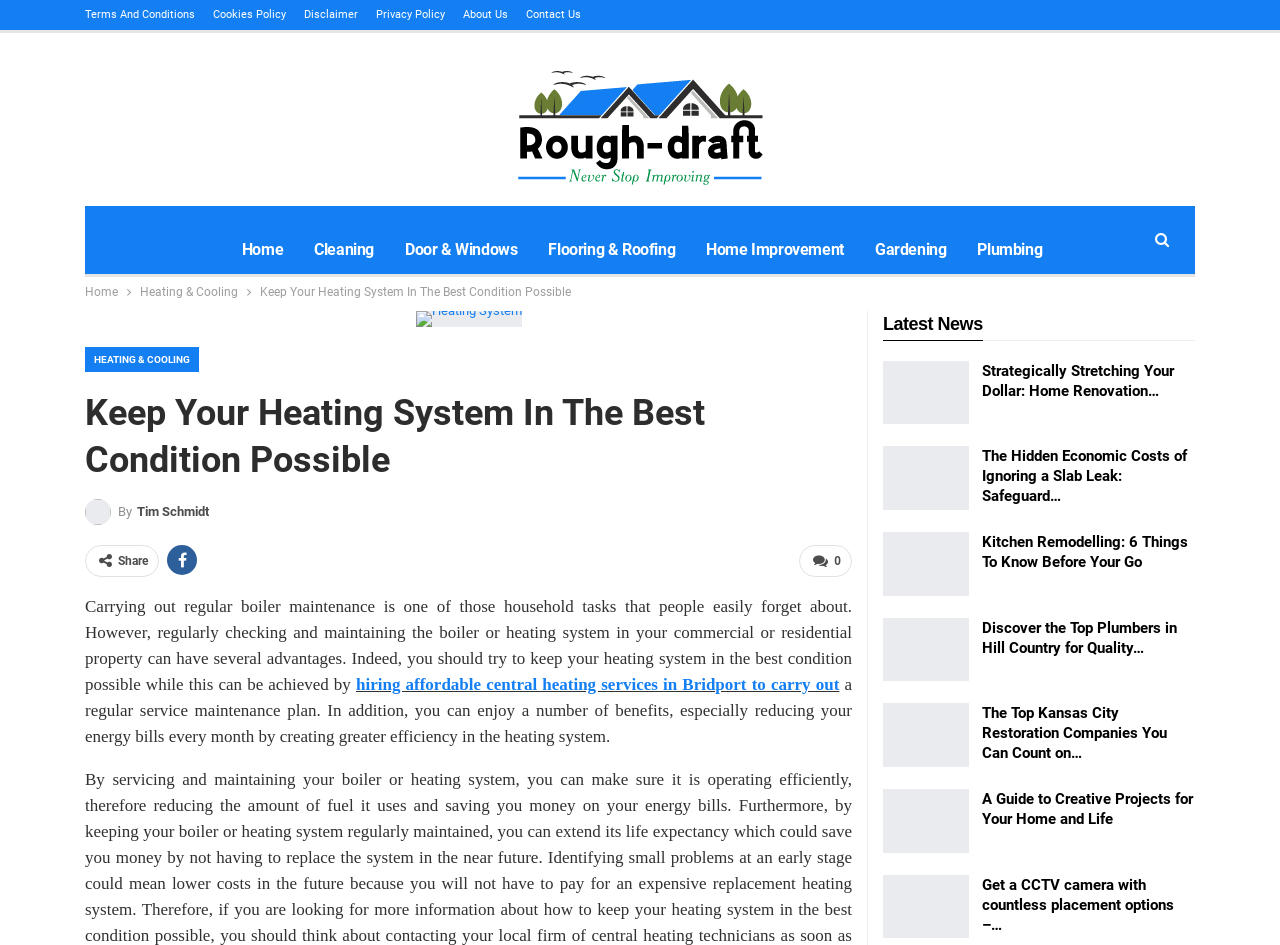Identify the bounding box for the described UI element: "About Us".

[0.038, 0.055, 0.073, 0.069]